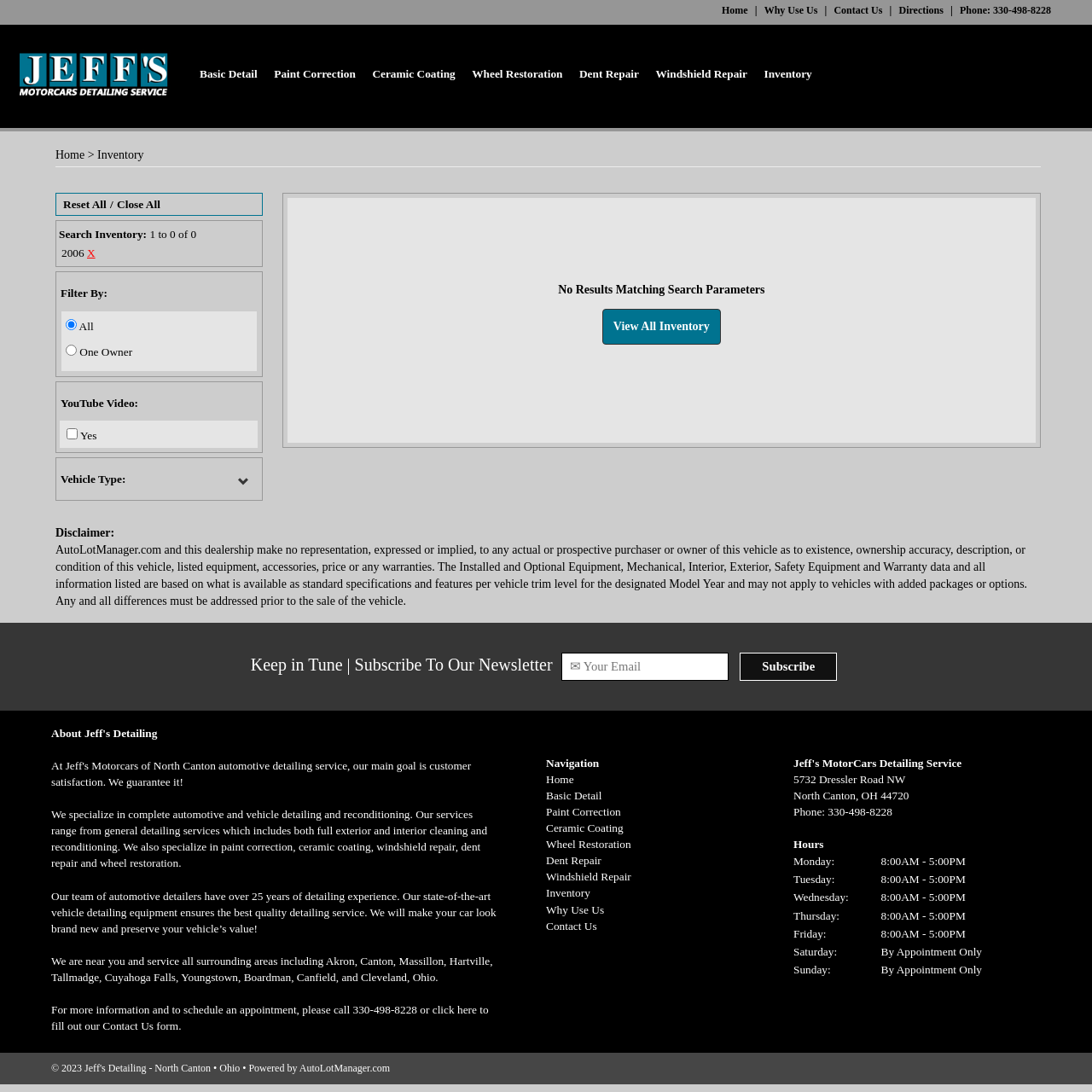What is the address of Jeff's Motorcars Detailing Service?
Based on the screenshot, provide your answer in one word or phrase.

5732 Dressler Road NW, North Canton, OH 44720